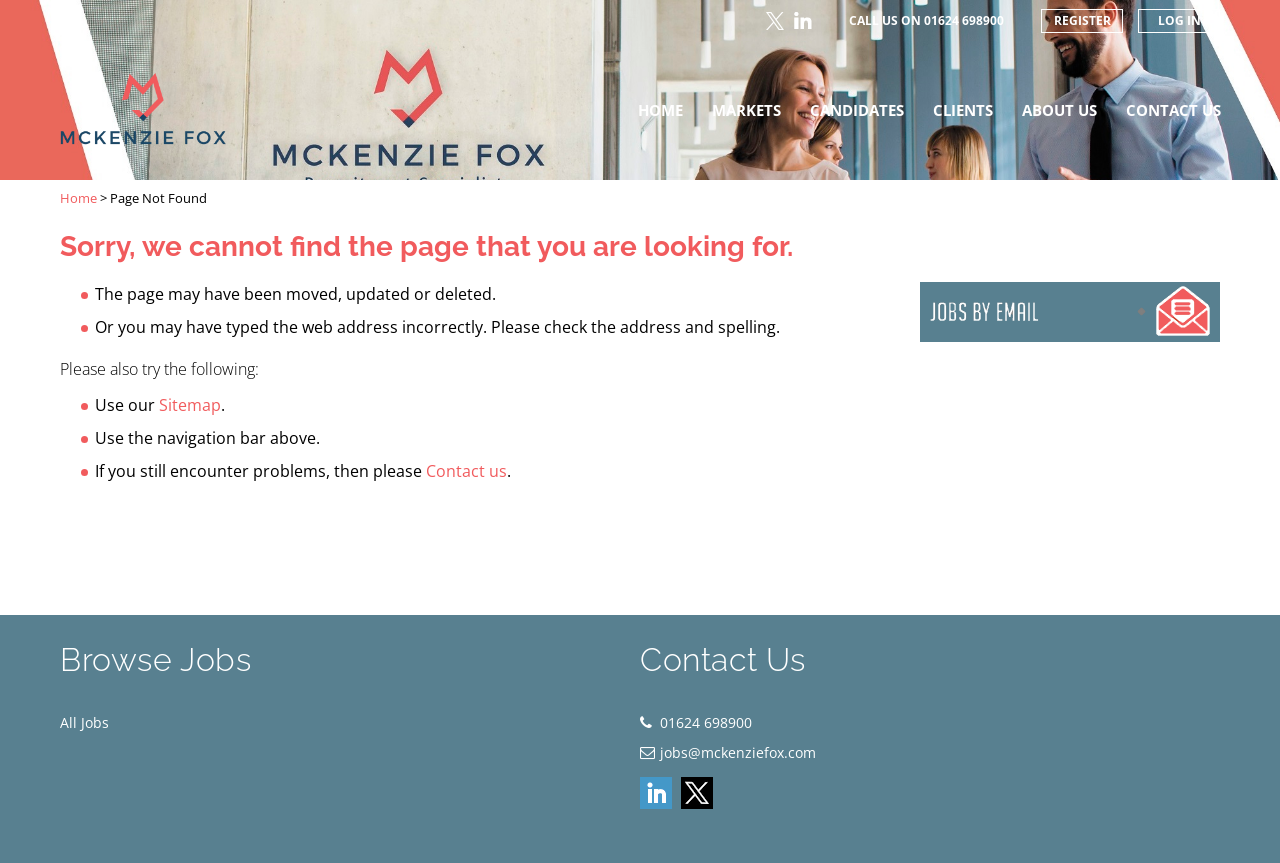Carefully examine the image and provide an in-depth answer to the question: How can I contact the company?

I found the contact information at the bottom of the webpage, where it says 'Contact Us' and provides a phone number and email address. This suggests that users can contact the company by calling the phone number or sending an email to the provided address.